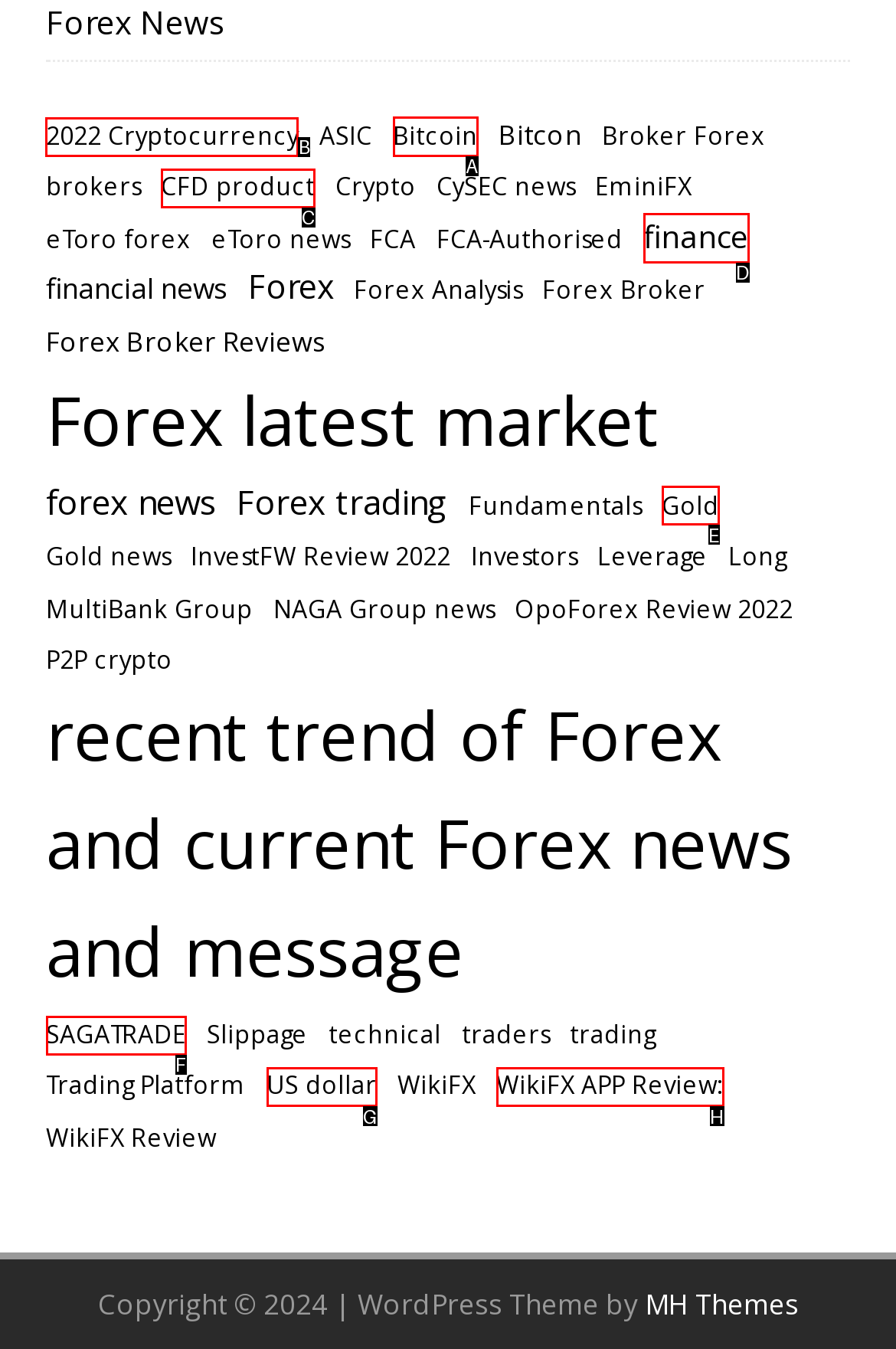Determine which letter corresponds to the UI element to click for this task: Click on 2022 Cryptocurrency
Respond with the letter from the available options.

B